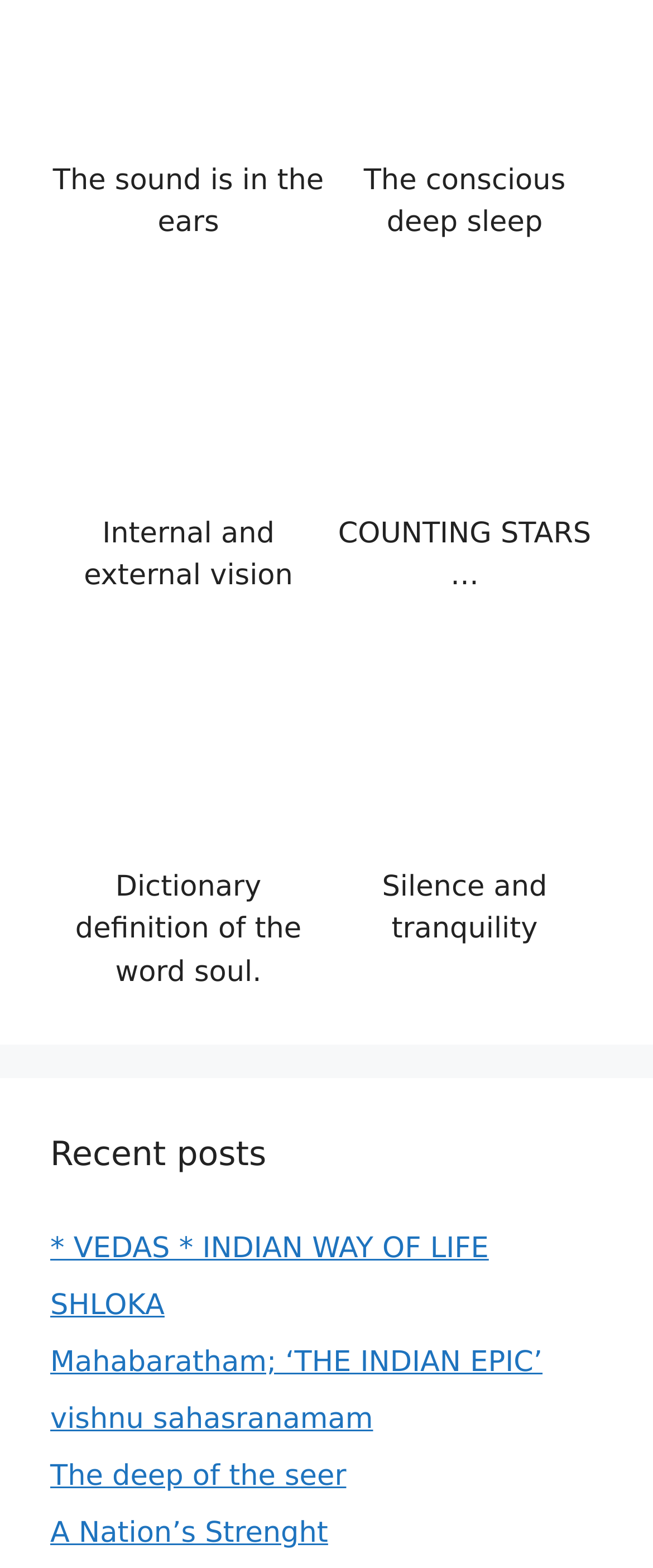What is the tone of the webpage?
Based on the visual information, provide a detailed and comprehensive answer.

The captions of the images and the titles of the blog posts suggest a contemplative and introspective tone. The use of phrases such as 'The sound is in the ears' and 'Soul is our destiny' implies a focus on inner reflection and spirituality, which contributes to a contemplative tone.